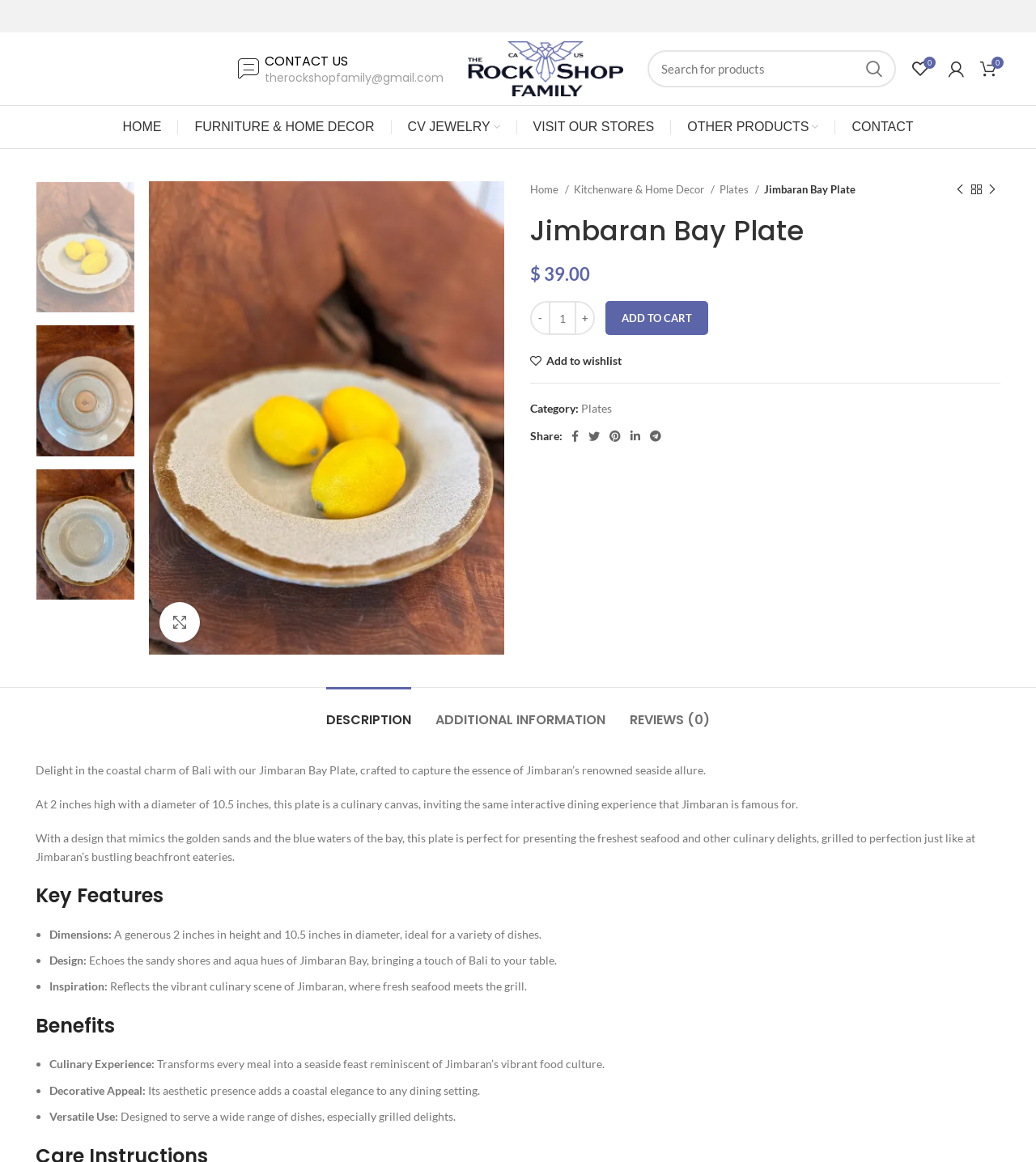Give the bounding box coordinates for this UI element: "Other Products". The coordinates should be four float numbers between 0 and 1, arranged as [left, top, right, bottom].

[0.648, 0.095, 0.806, 0.123]